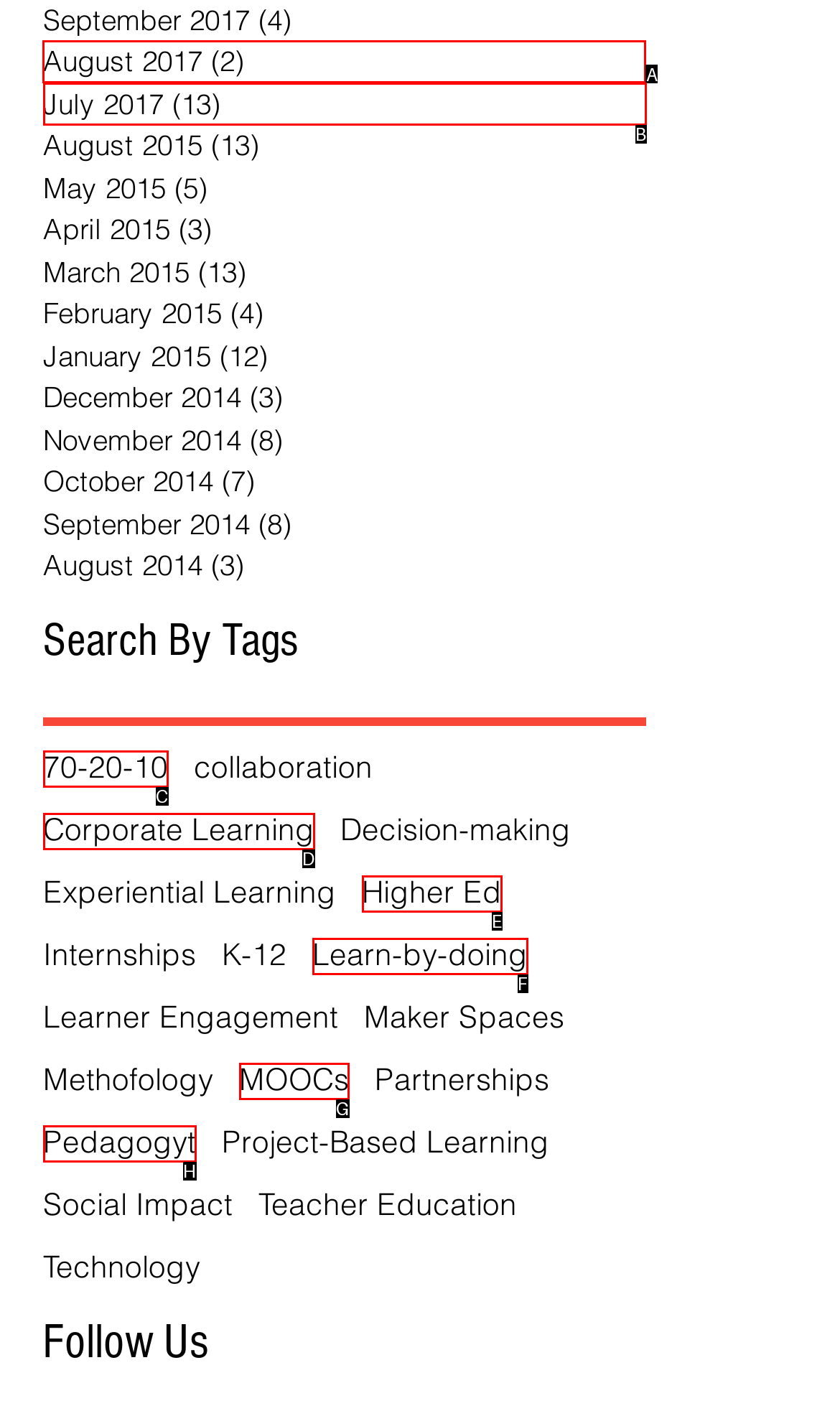Based on the choices marked in the screenshot, which letter represents the correct UI element to perform the task: View August 2017 posts?

A